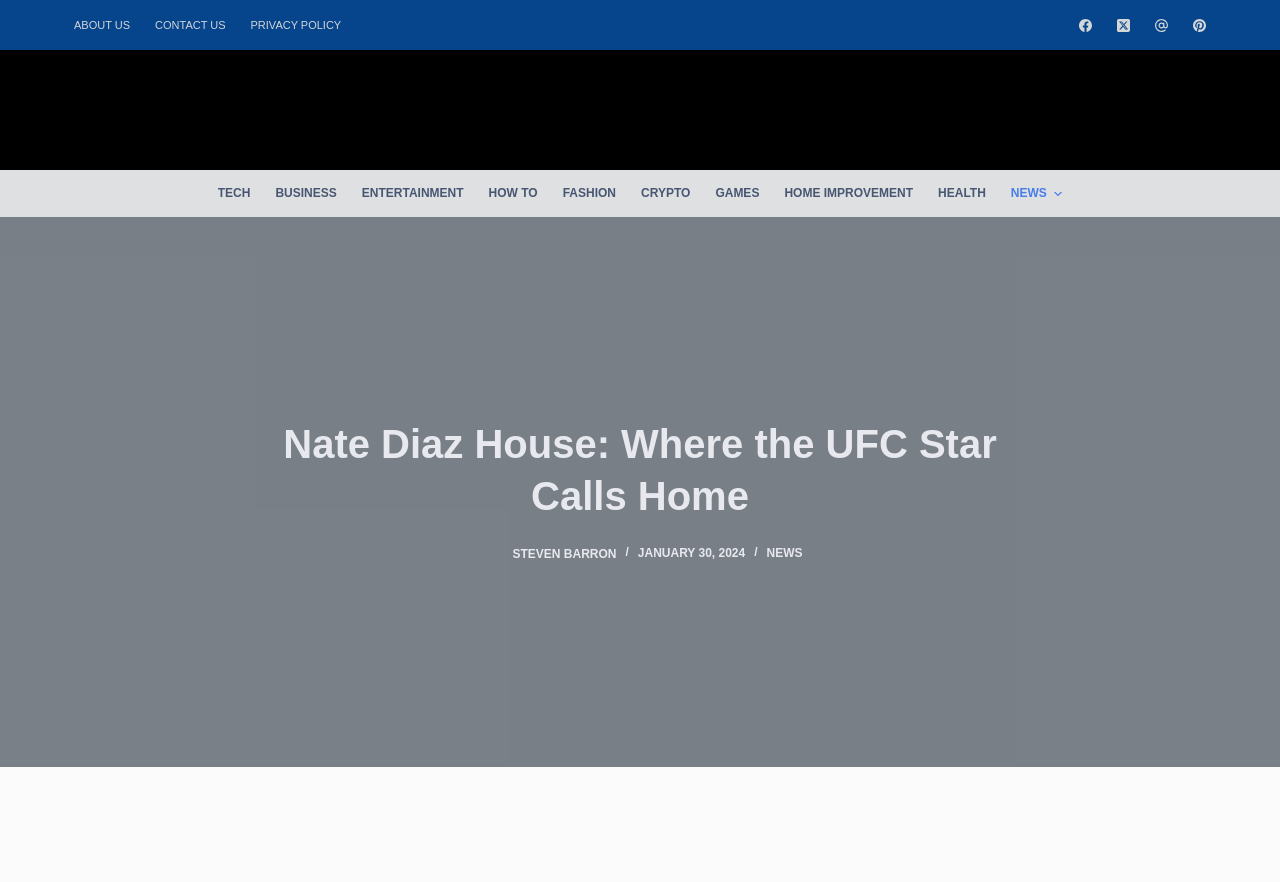Highlight the bounding box coordinates of the element that should be clicked to carry out the following instruction: "Click on the 'ABOUT US' menu item". The coordinates must be given as four float numbers ranging from 0 to 1, i.e., [left, top, right, bottom].

[0.058, 0.0, 0.111, 0.057]